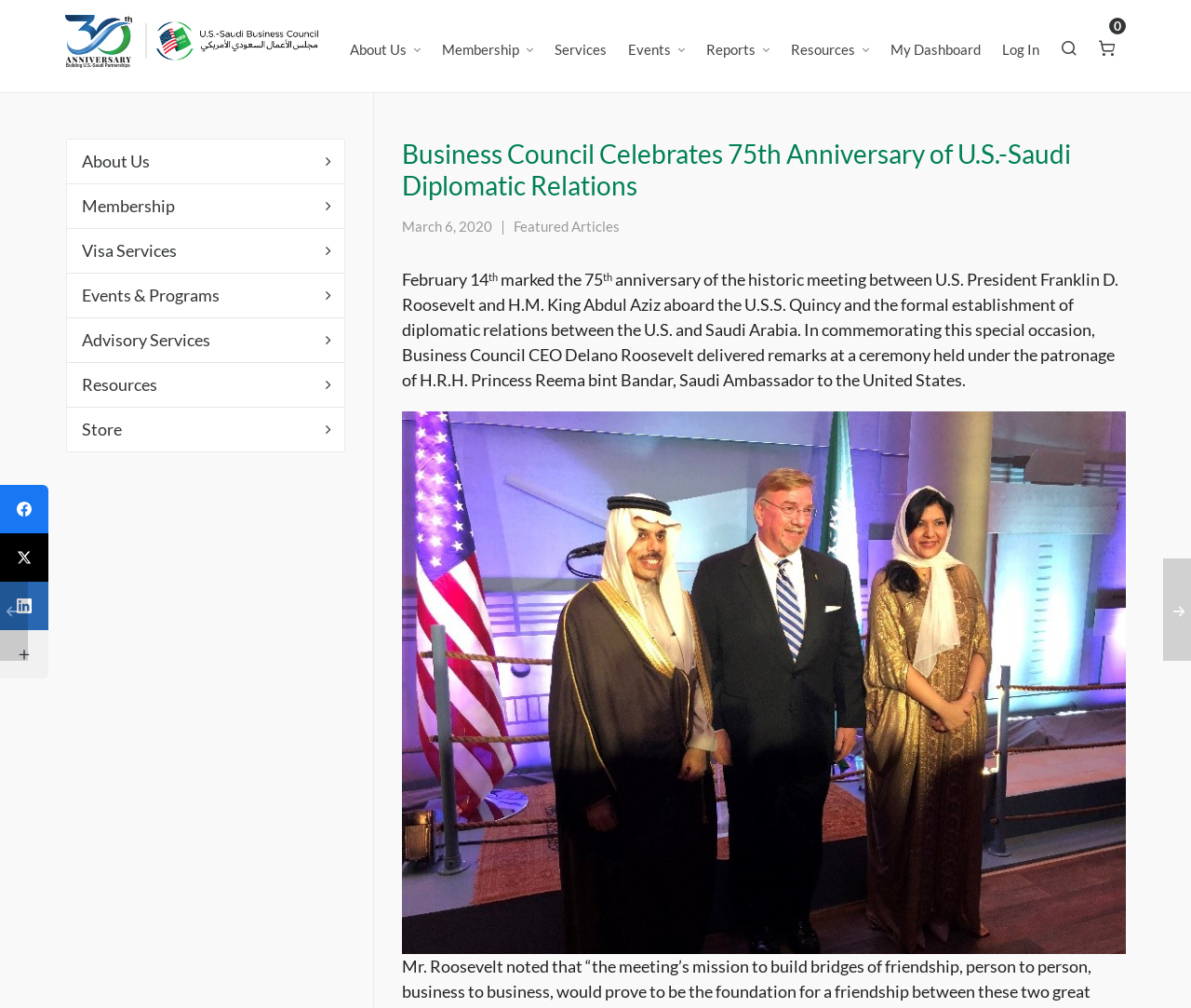Determine the bounding box coordinates of the element's region needed to click to follow the instruction: "Read the featured articles". Provide these coordinates as four float numbers between 0 and 1, formatted as [left, top, right, bottom].

[0.431, 0.216, 0.52, 0.233]